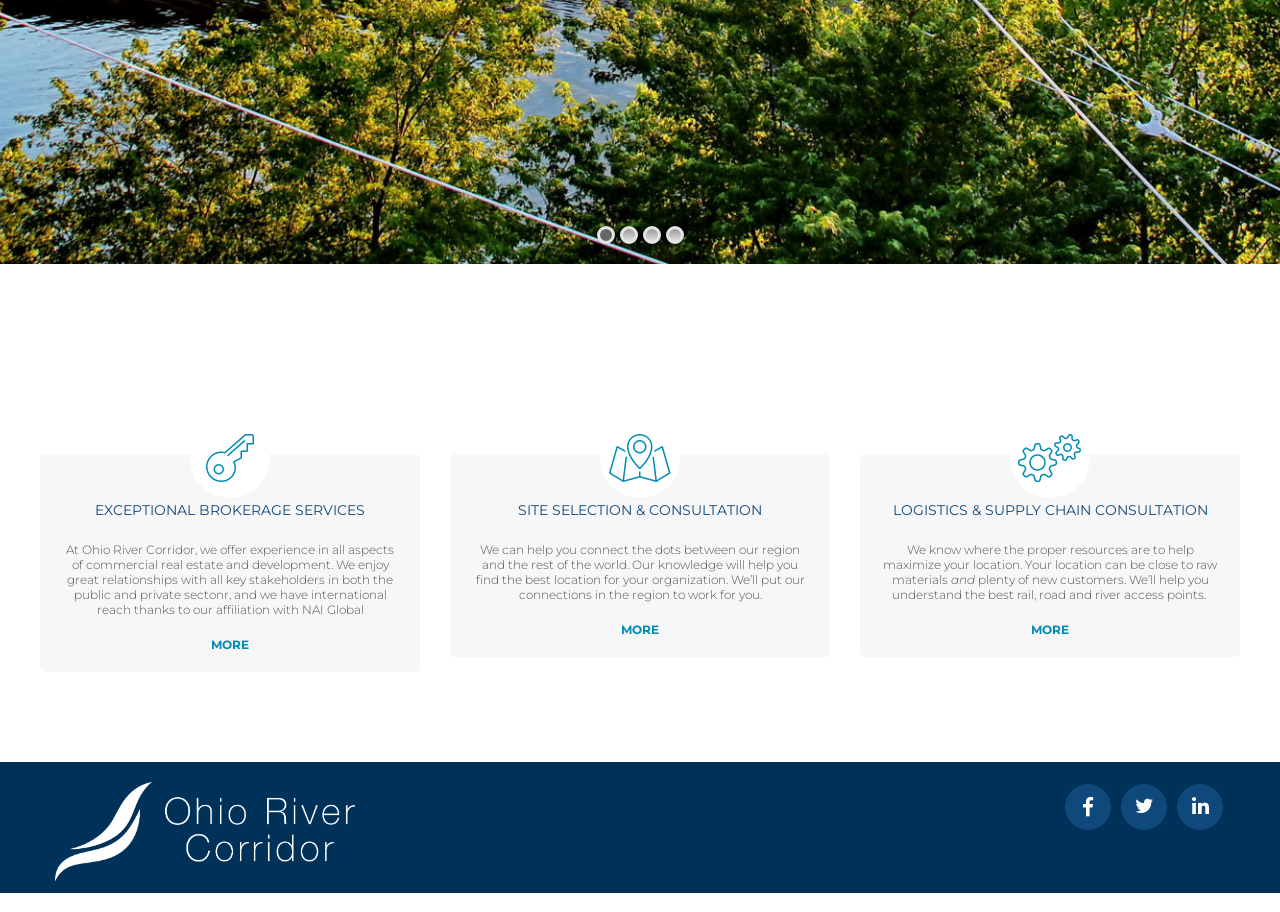What is the main service offered by Ohio River Corridor?
Using the image, answer in one word or phrase.

Commercial real estate services